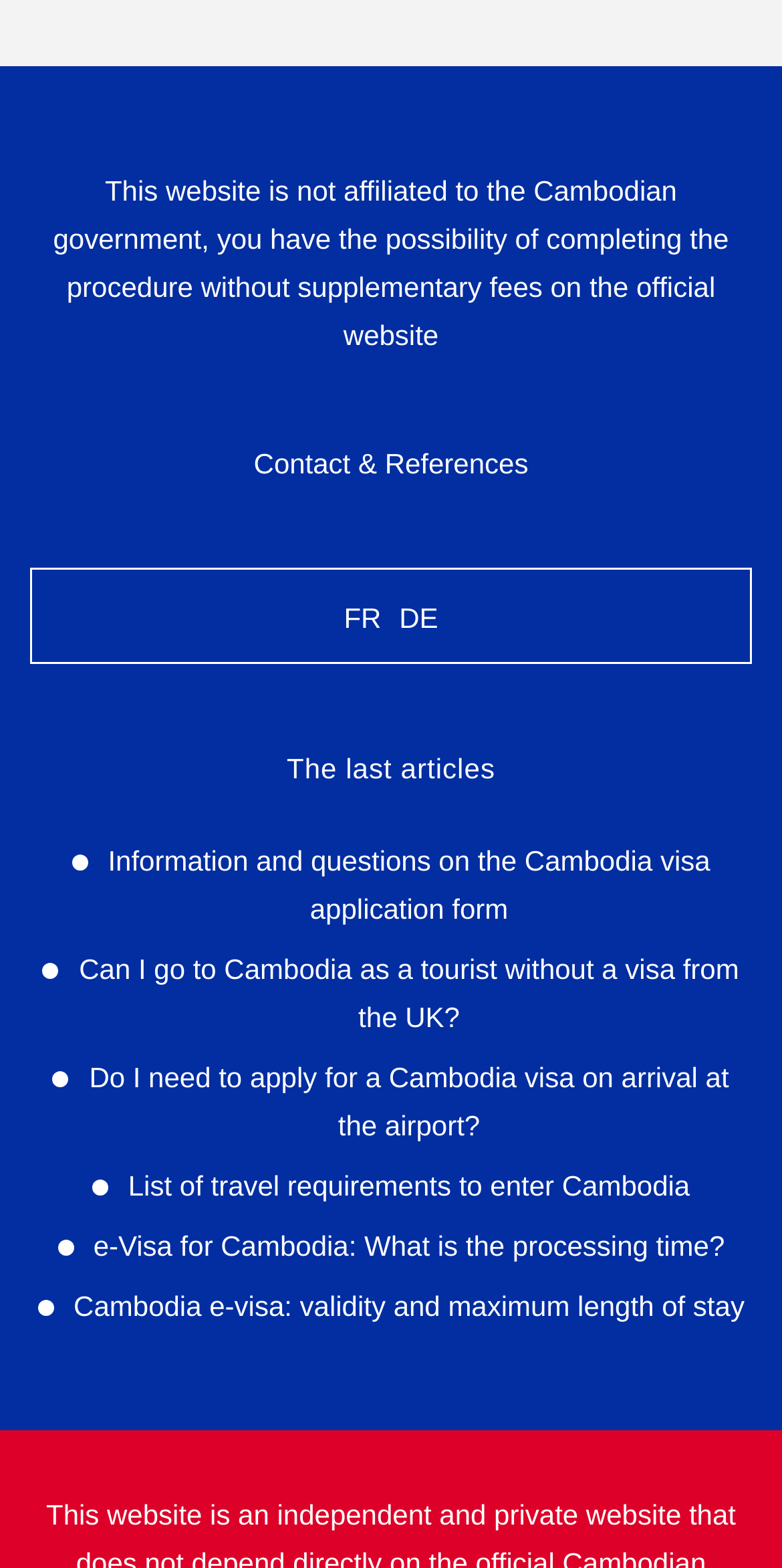Identify the bounding box coordinates of the part that should be clicked to carry out this instruction: "Check the list of travel requirements to enter Cambodia".

[0.164, 0.745, 0.882, 0.766]